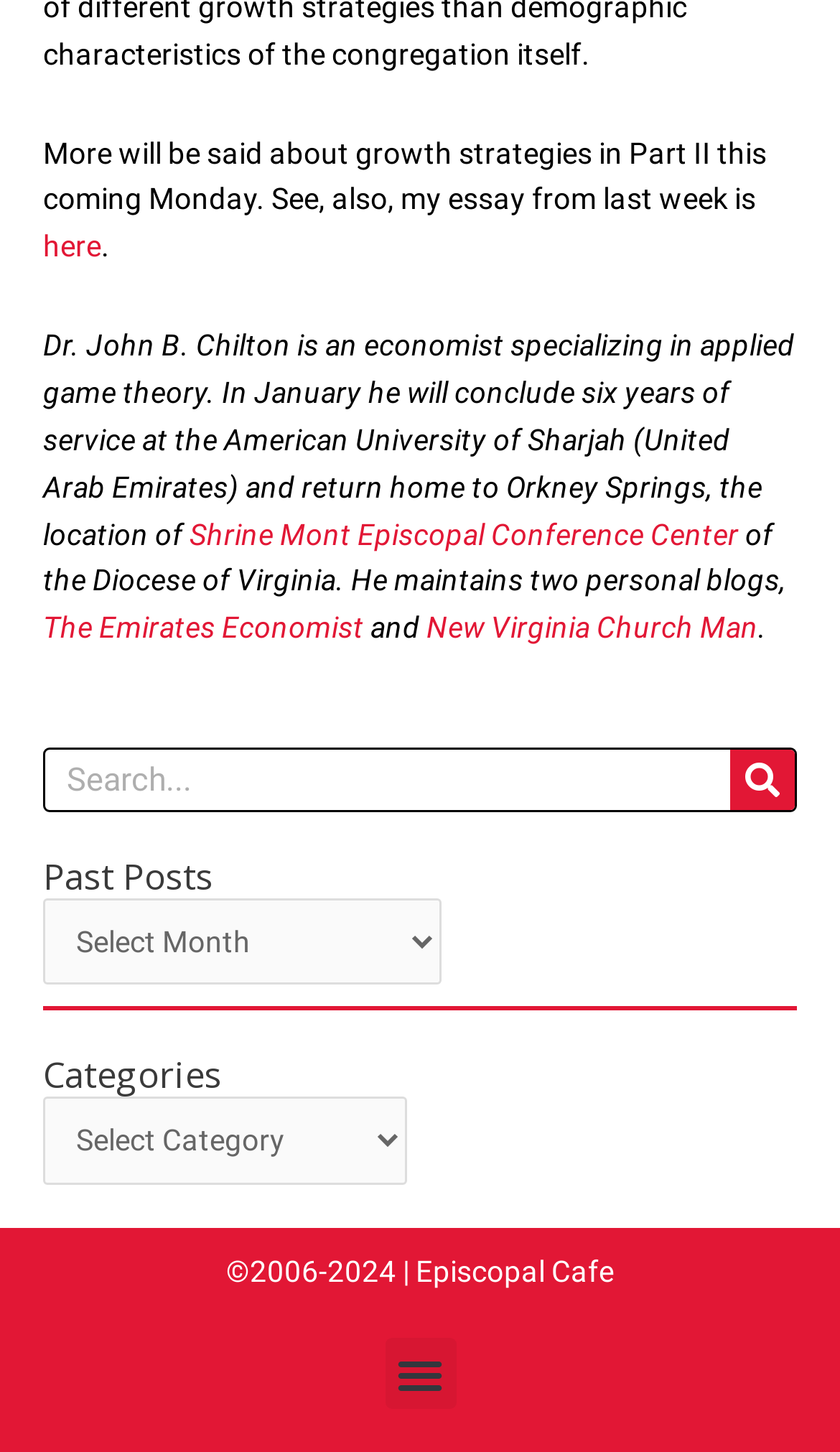Give a concise answer of one word or phrase to the question: 
What is the purpose of the search box?

To search the website